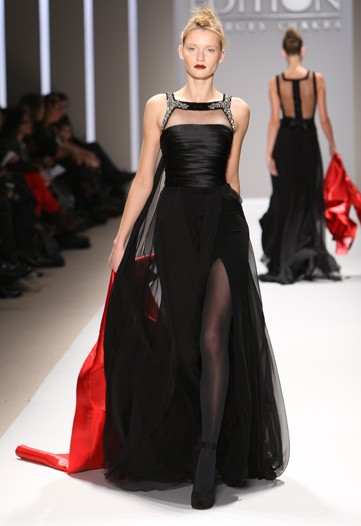Answer the following query concisely with a single word or phrase:
What is the atmosphere of the audience?

Anticipation and admiration